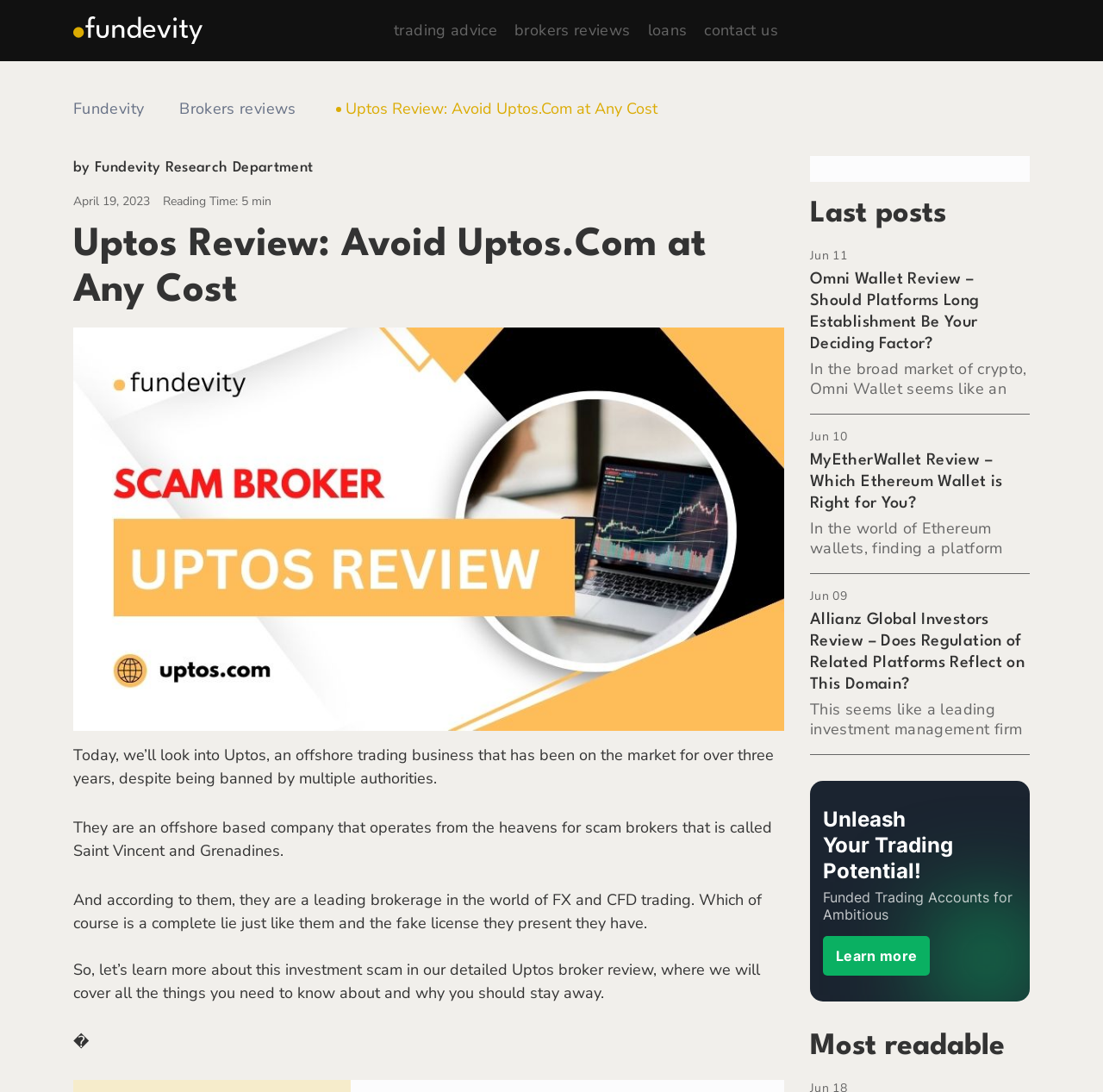Identify and provide the main heading of the webpage.

Uptos Review: Avoid Uptos.Com at Any Cost